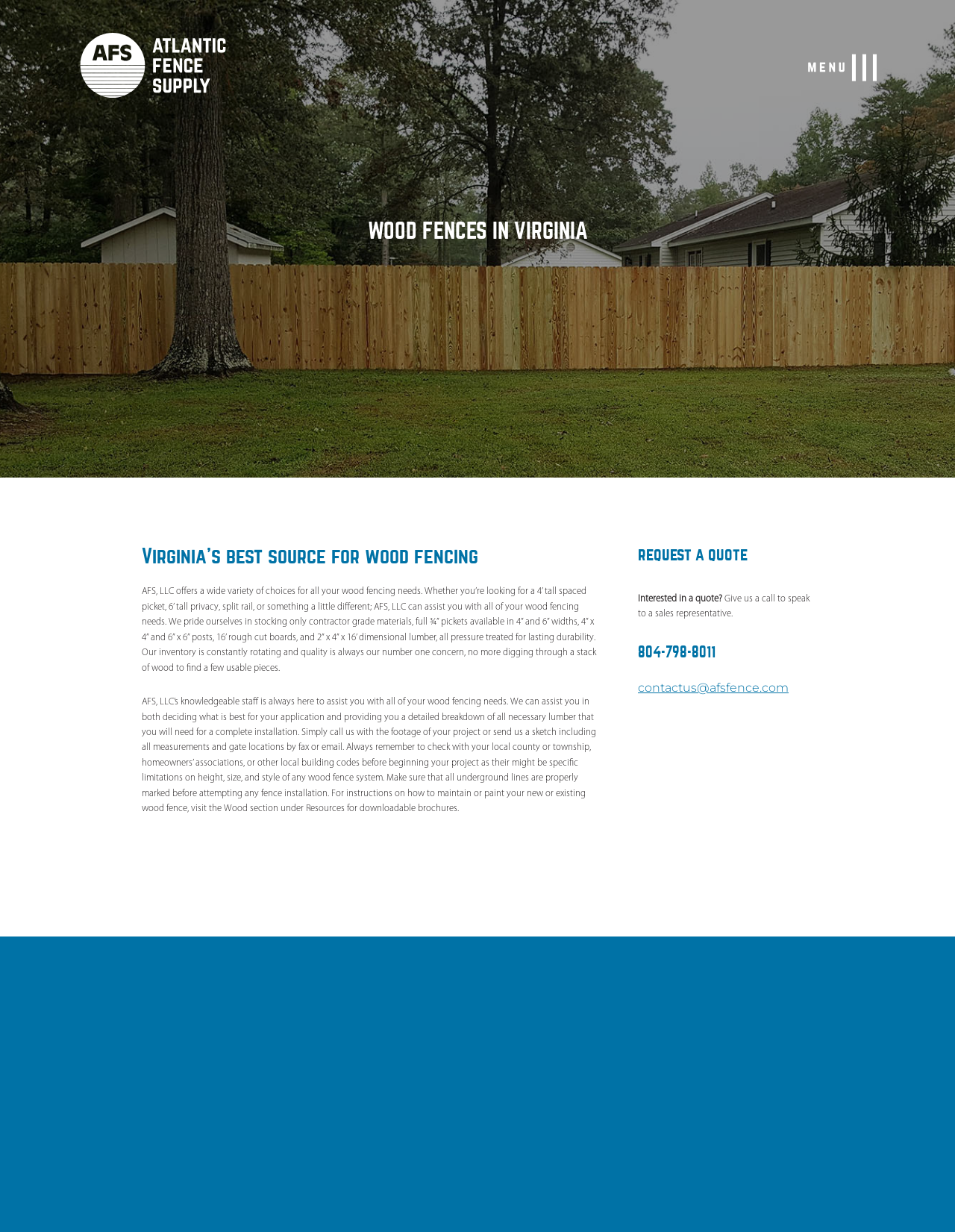Using the provided element description, identify the bounding box coordinates as (top-left x, top-left y, bottom-right x, bottom-right y). Ensure all values are between 0 and 1. Description: Vinyl Fence Accessories

[0.632, 0.463, 0.713, 0.516]